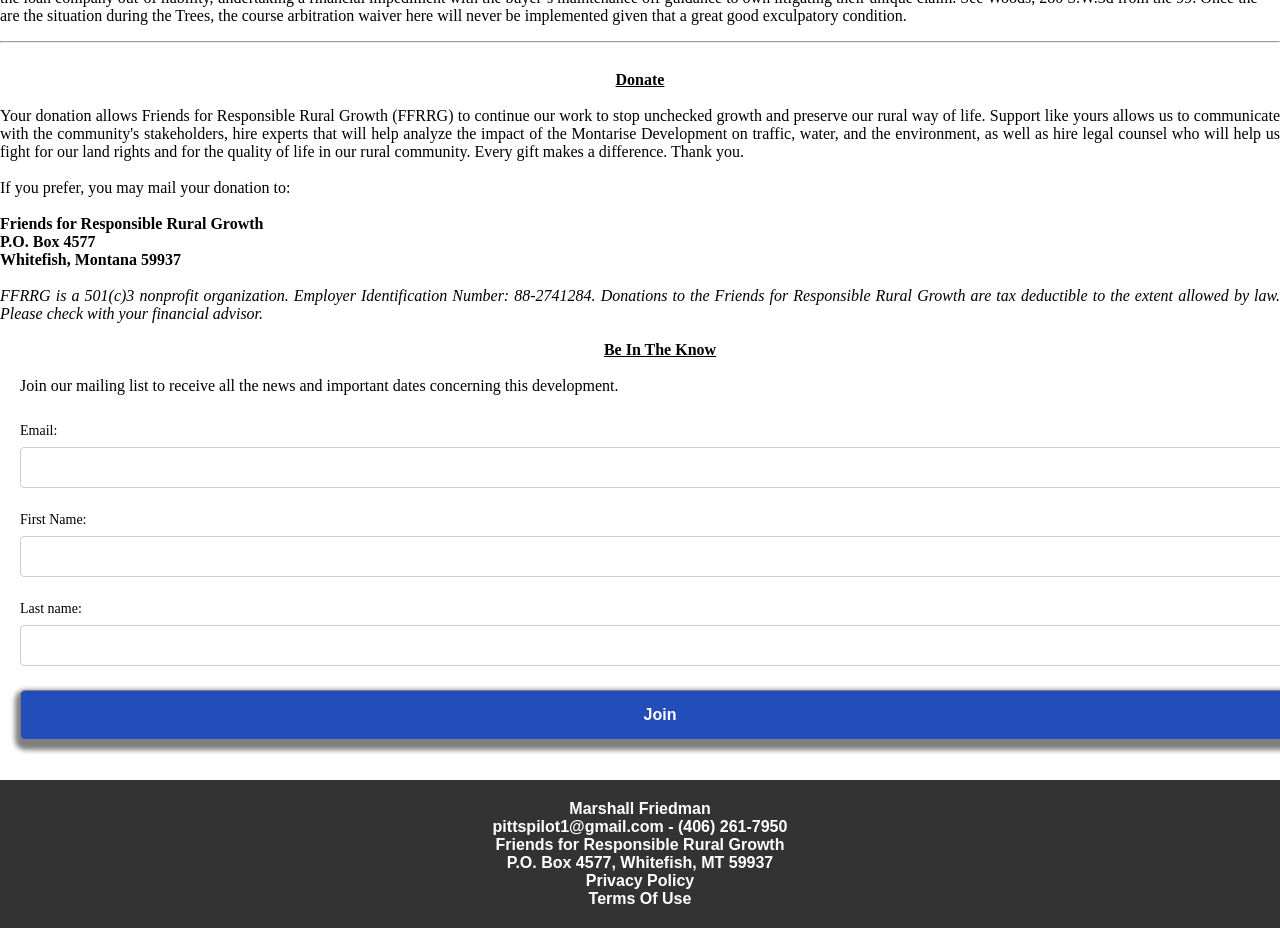Please specify the bounding box coordinates in the format (top-left x, top-left y, bottom-right x, bottom-right y), with values ranging from 0 to 1. Identify the bounding box for the UI component described as follows: Terms Of Use

[0.46, 0.959, 0.54, 0.977]